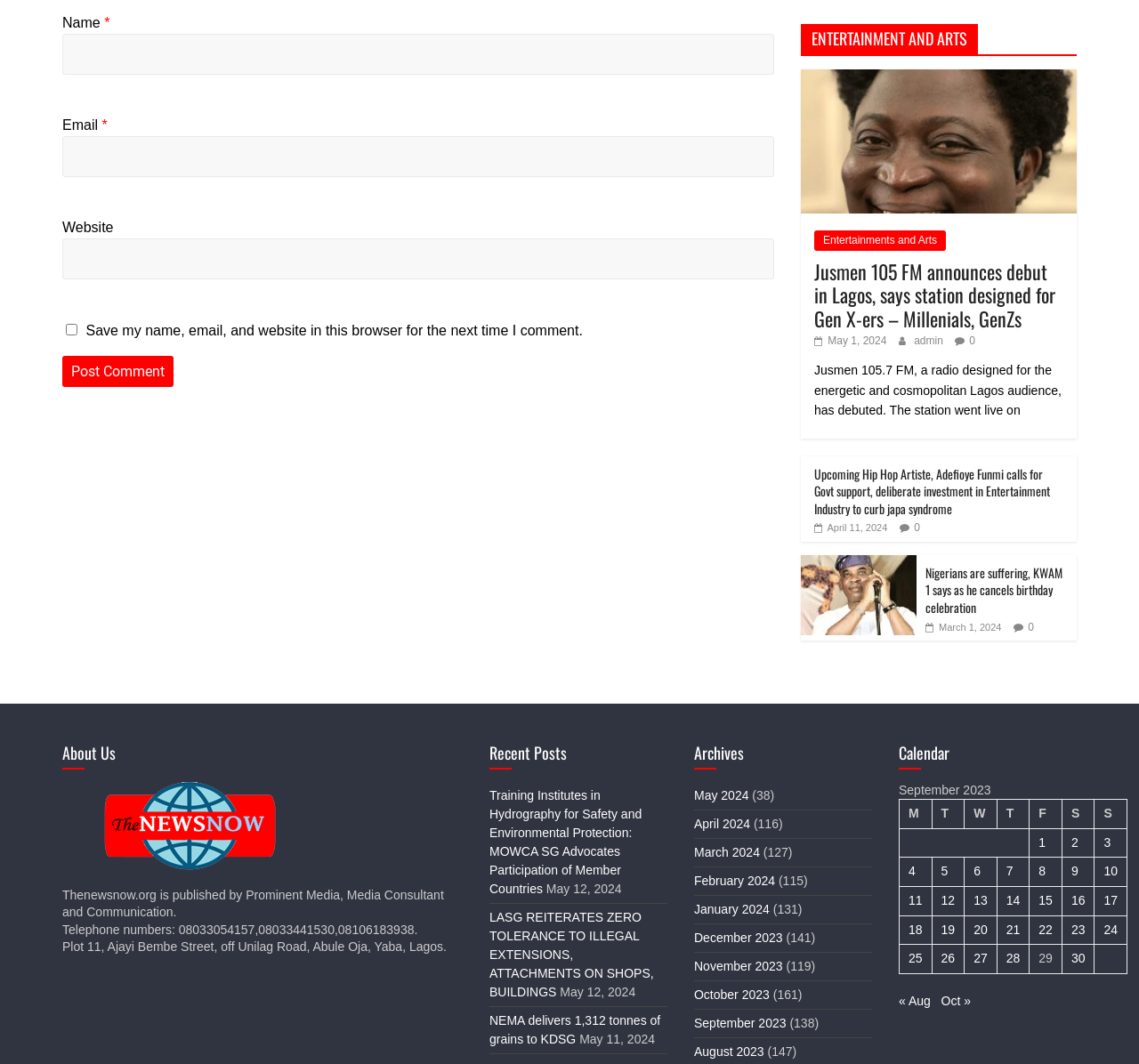Can you find the bounding box coordinates for the element that needs to be clicked to execute this instruction: "Learn about the doctor's biography"? The coordinates should be given as four float numbers between 0 and 1, i.e., [left, top, right, bottom].

None